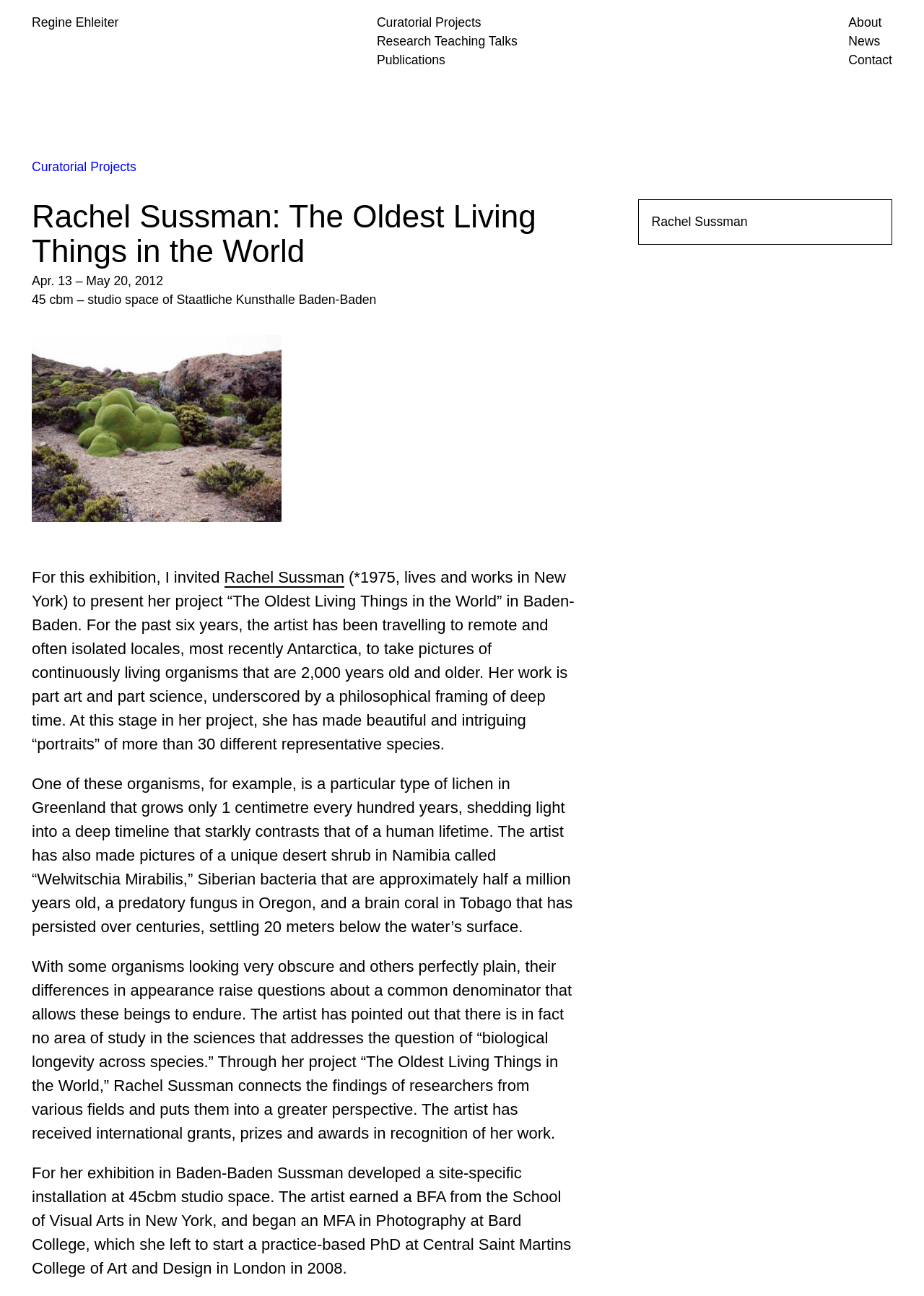Where did Rachel Sussman earn her BFA?
Using the details from the image, give an elaborate explanation to answer the question.

The answer can be found in the text 'The artist earned a BFA from the School of Visual Arts in New York, and began an MFA in Photography at Bard College, which she left to start a practice-based PhD at Central Saint Martins College of Art and Design in London in 2008.'